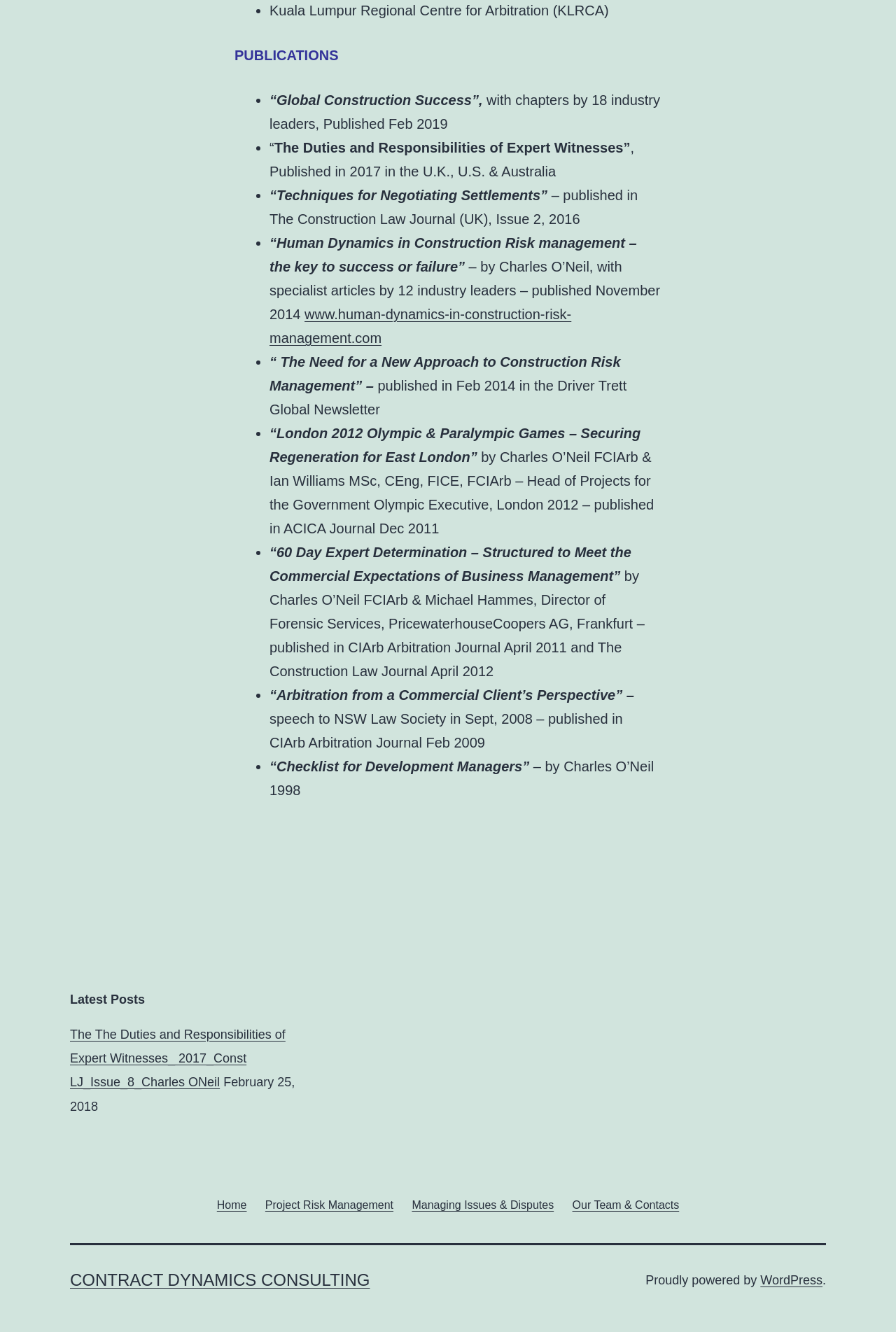Locate the bounding box coordinates of the area you need to click to fulfill this instruction: 'Go to 'Project Risk Management''. The coordinates must be in the form of four float numbers ranging from 0 to 1: [left, top, right, bottom].

[0.286, 0.891, 0.449, 0.918]